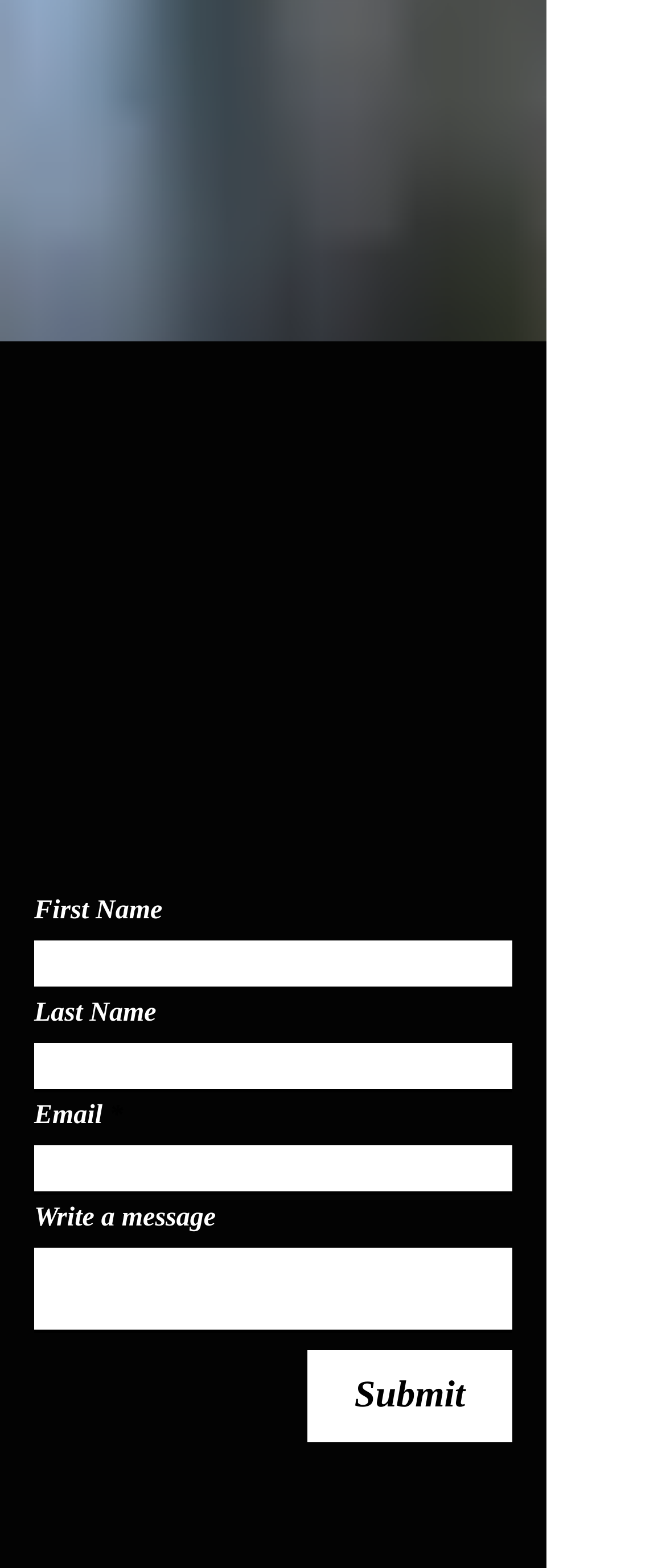What is the address of the training center?
Relying on the image, give a concise answer in one word or a brief phrase.

931 Jacks Valley Rd Suite D, Carson City, NV 89705